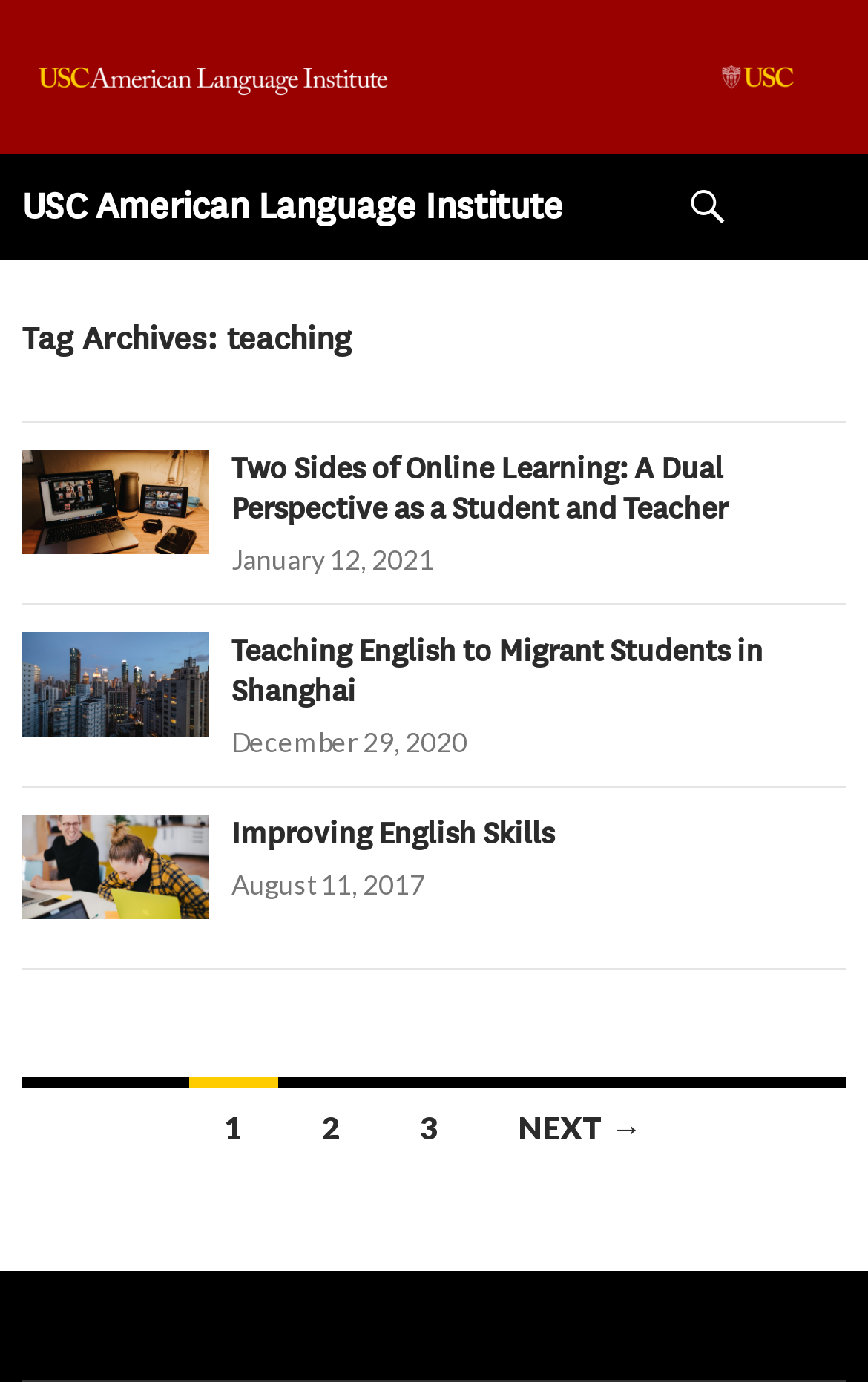How many articles are on this page?
Please provide a single word or phrase answer based on the image.

3